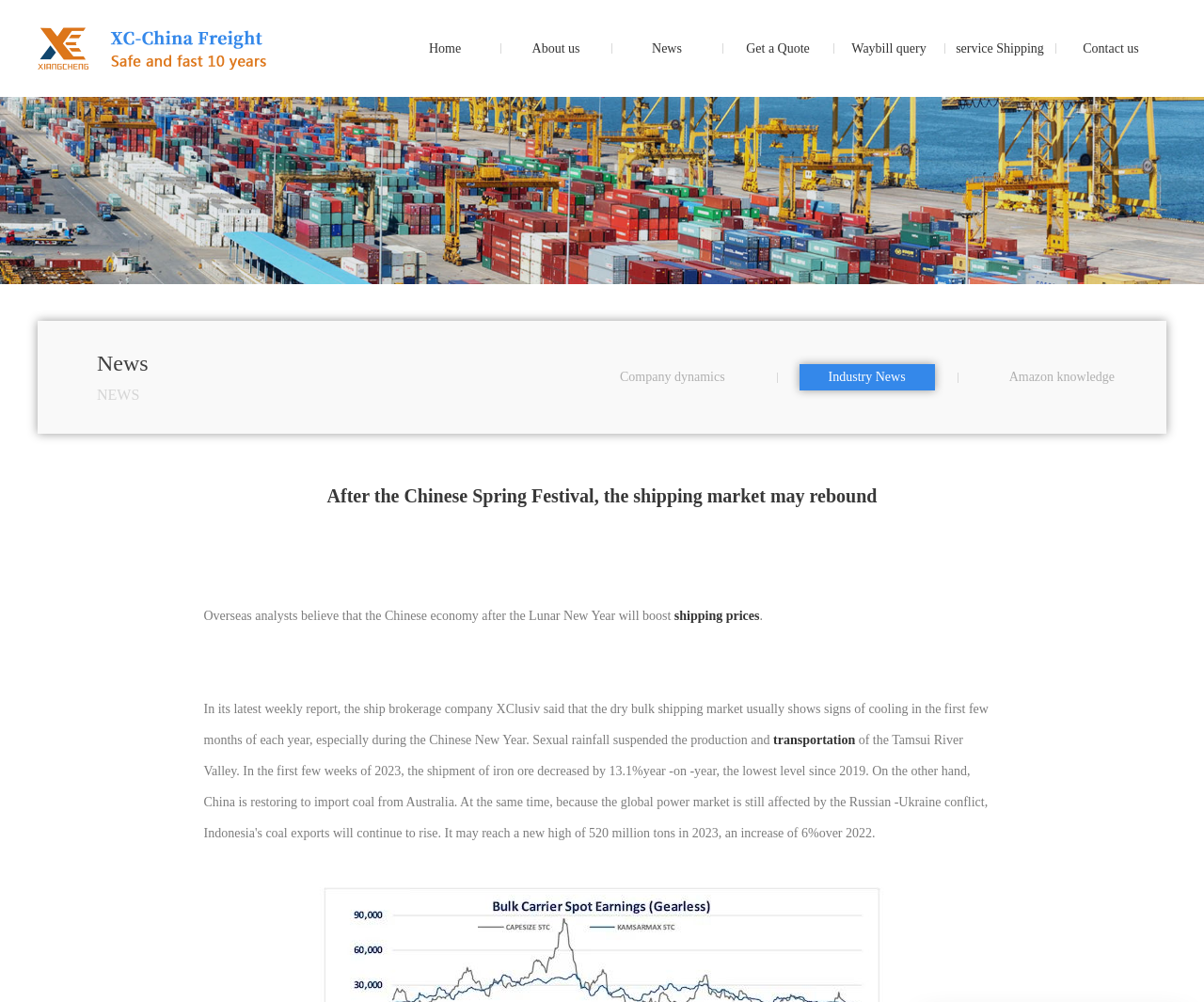Generate a comprehensive description of the contents of the webpage.

The webpage appears to be a news article or blog post discussing the potential rebound of the shipping market after the Chinese Spring Festival. At the top left of the page, there is a logo or icon labeled "China FBA" accompanied by a link with the same name. 

Below the logo, there is a navigation menu with links to various sections of the website, including "Home", "About us", "News", "Get a Quote", "Waybill query", "Service Shipping", and "Contact us". These links are aligned horizontally across the top of the page.

On the left side of the page, there is a secondary navigation menu with links to "Company dynamics", "Industry News", and "Amazon knowledge". These links are stacked vertically.

The main content of the page is a news article with a title "After the Chinese Spring Festival, the shipping market may rebound". The article begins with a summary statement "Overseas analysts believe that the Chinese economy after the Lunar New Year will boost shipping prices." The text is followed by a link to "shipping prices". 

The article continues with a quote from a ship brokerage company, XClusiv, discussing the dry bulk shipping market and its usual trends during the Chinese New Year. The text also includes a link to "transportation".